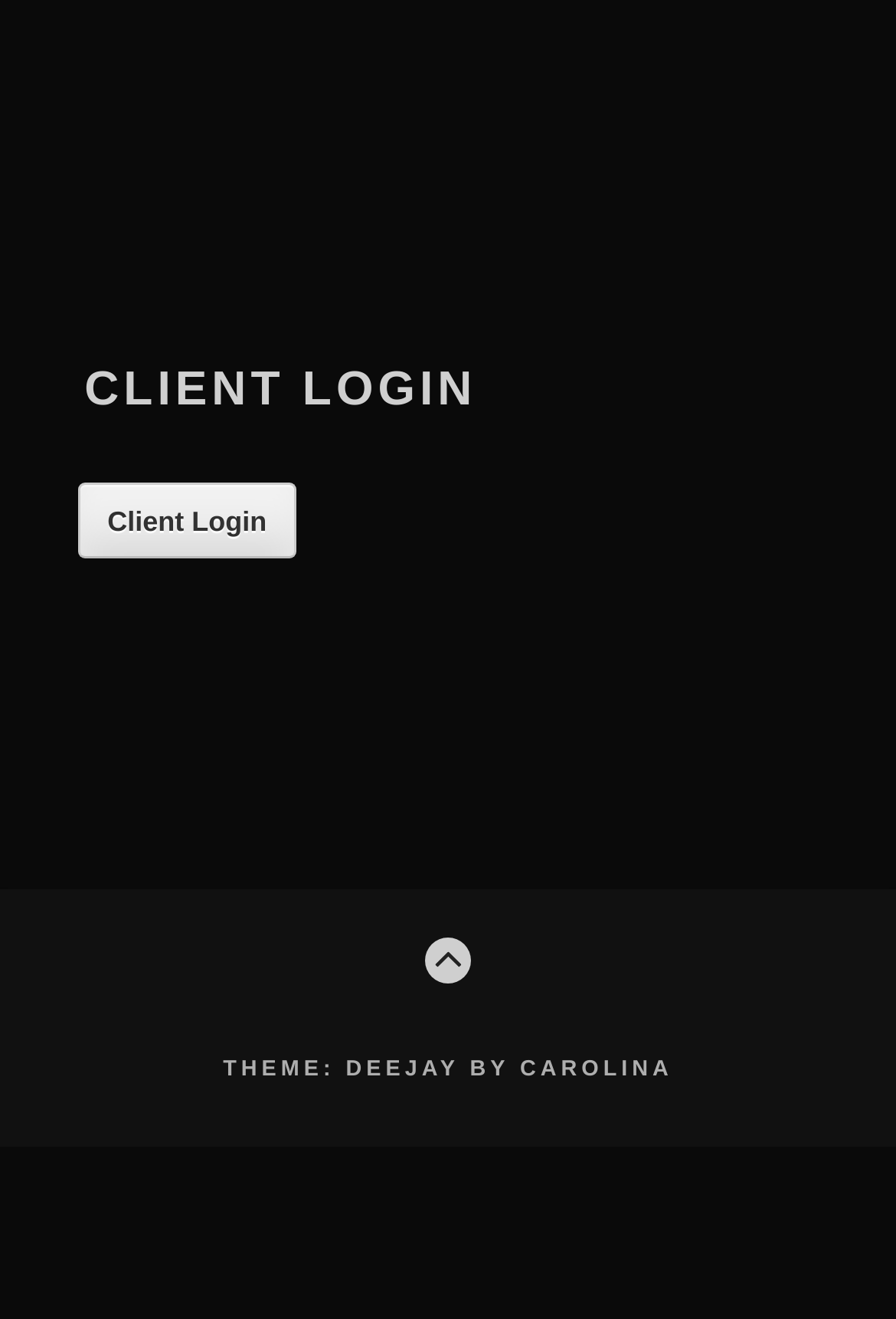Using the element description: "Theme: Deejay by Carolina", determine the bounding box coordinates. The coordinates should be in the format [left, top, right, bottom], with values between 0 and 1.

[0.249, 0.8, 0.751, 0.833]